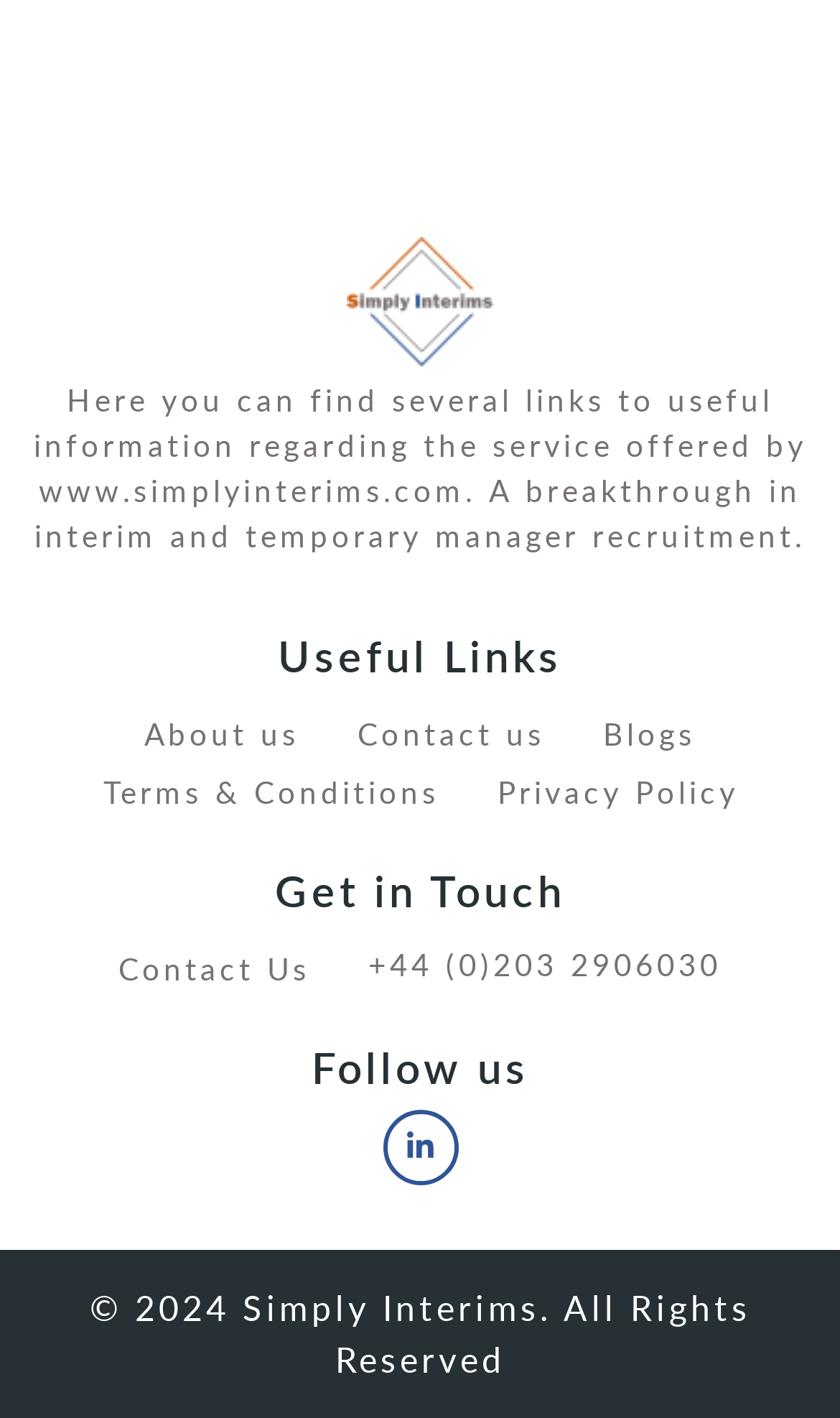Provide the bounding box coordinates for the specified HTML element described in this description: "Terms & Conditions". The coordinates should be four float numbers ranging from 0 to 1, in the format [left, top, right, bottom].

[0.122, 0.542, 0.522, 0.574]